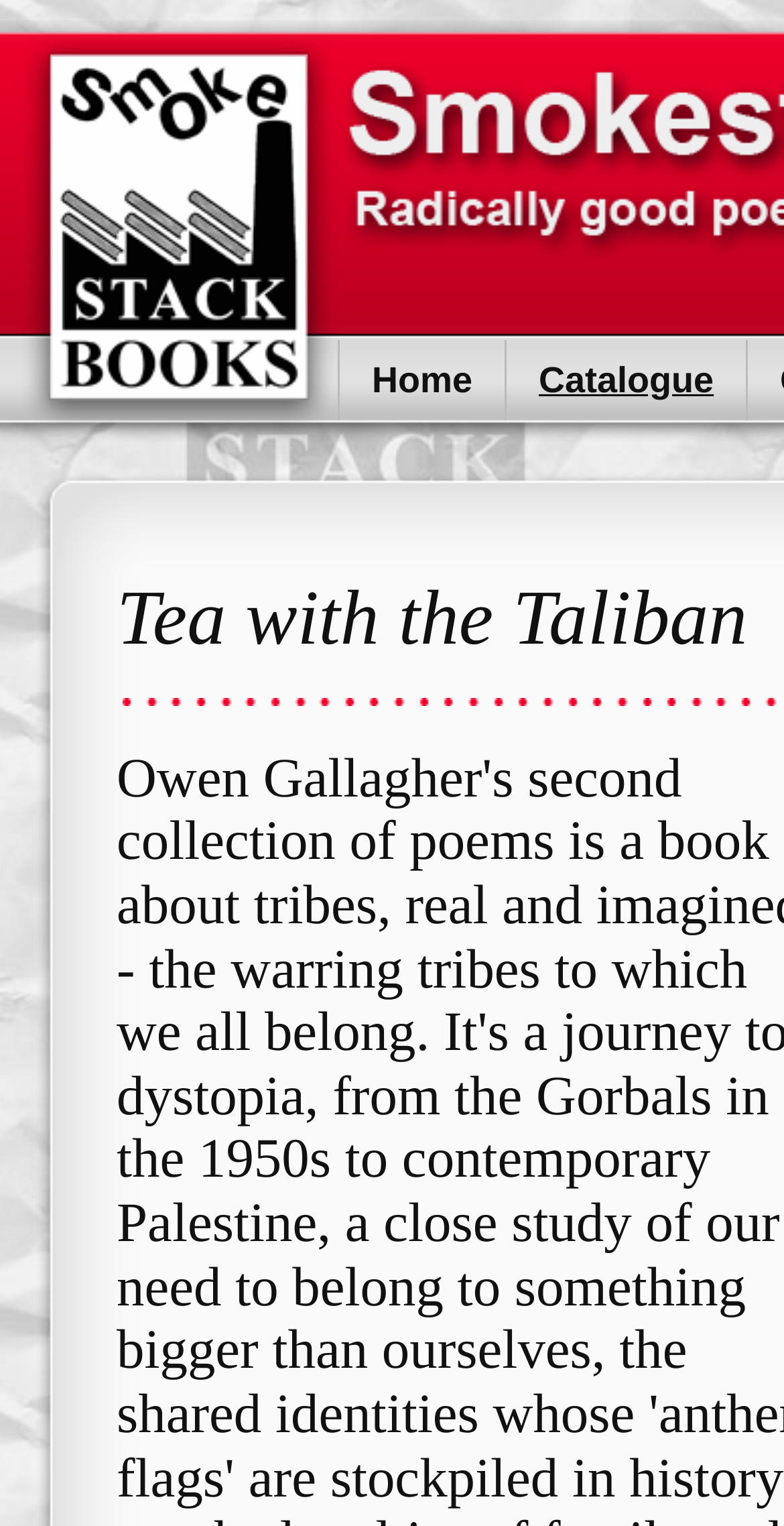Please locate and generate the primary heading on this webpage.

Tea with the Taliban